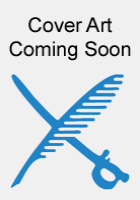Describe the image with as much detail as possible.

The image features a graphic indicating that cover art for an upcoming book is not yet available. Prominently displayed, the text reads "Cover Art Coming Soon," suggesting anticipation for the book's release. Beneath the text, a visually appealing blue scissor icon is depicted, symbolizing the creative process of designing cover art. This placeholder image invites viewers to stay tuned for the final cover design, hinting at an exciting upcoming publication from a reputable source, likely tied to the literary offerings described on the webpage.